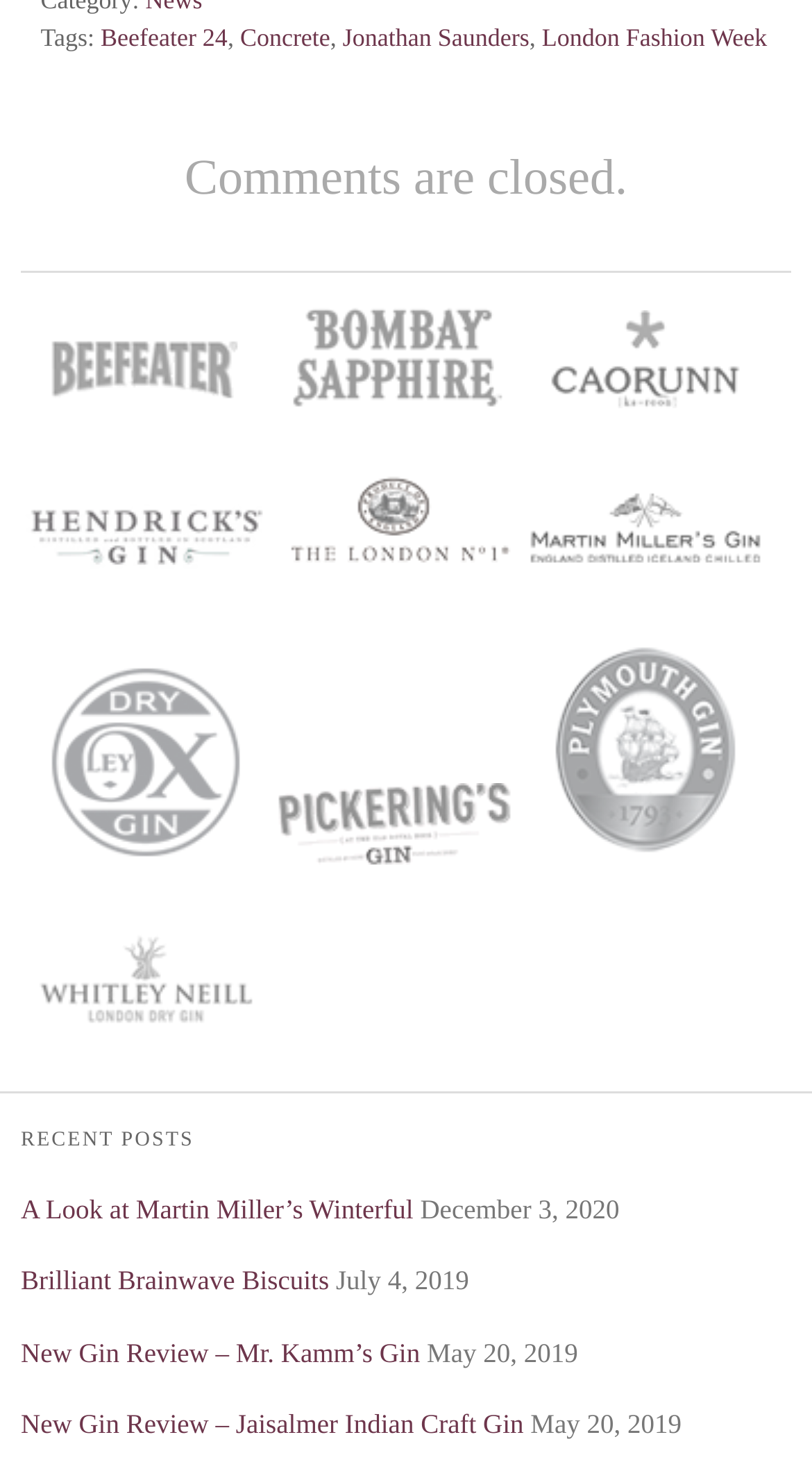Locate the UI element described as follows: "title="Bombay Sapphire"". Return the bounding box coordinates as four float numbers between 0 and 1 in the order [left, top, right, bottom].

[0.333, 0.296, 0.641, 0.315]